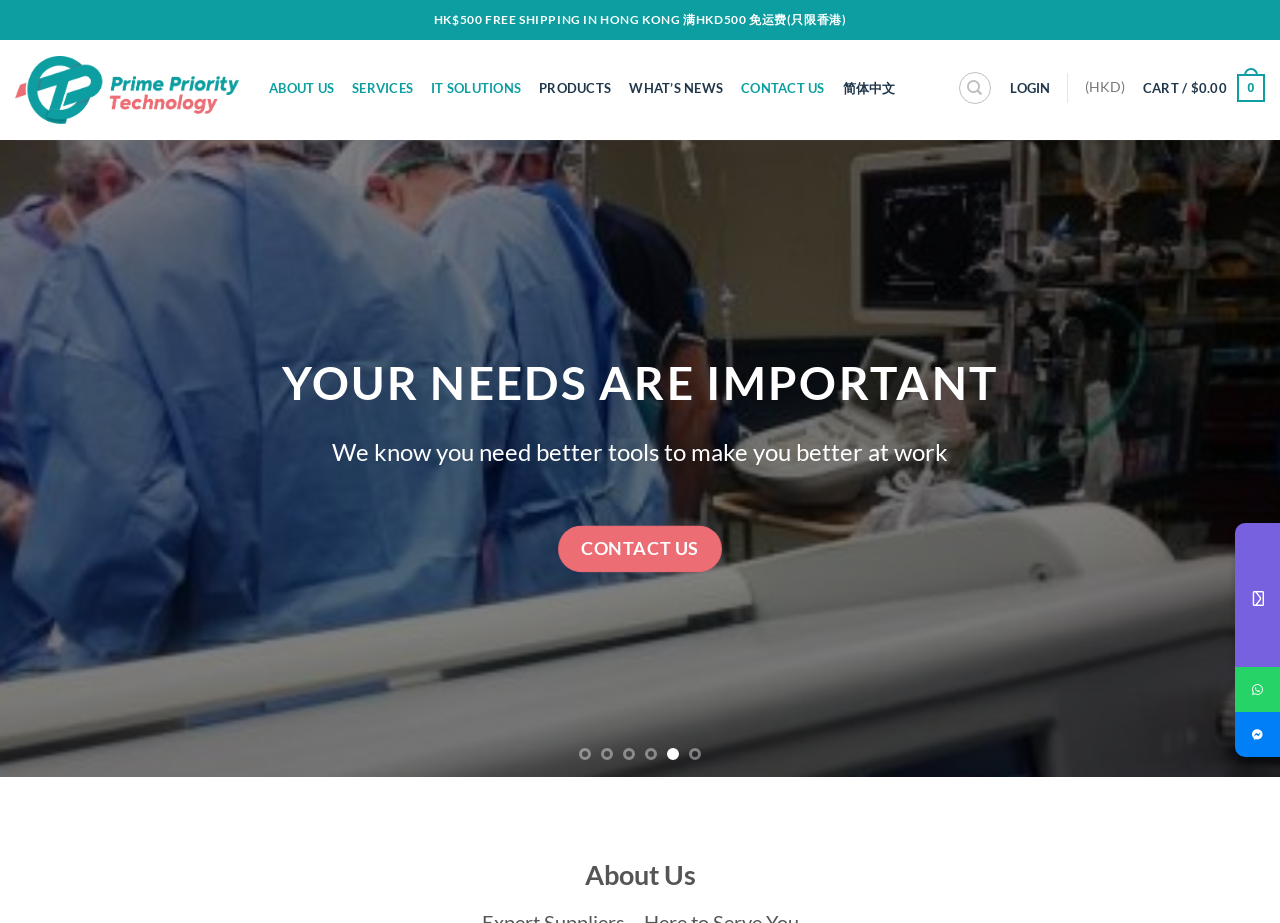Locate the bounding box coordinates of the clickable region to complete the following instruction: "View IT SOLUTIONS."

[0.337, 0.074, 0.407, 0.116]